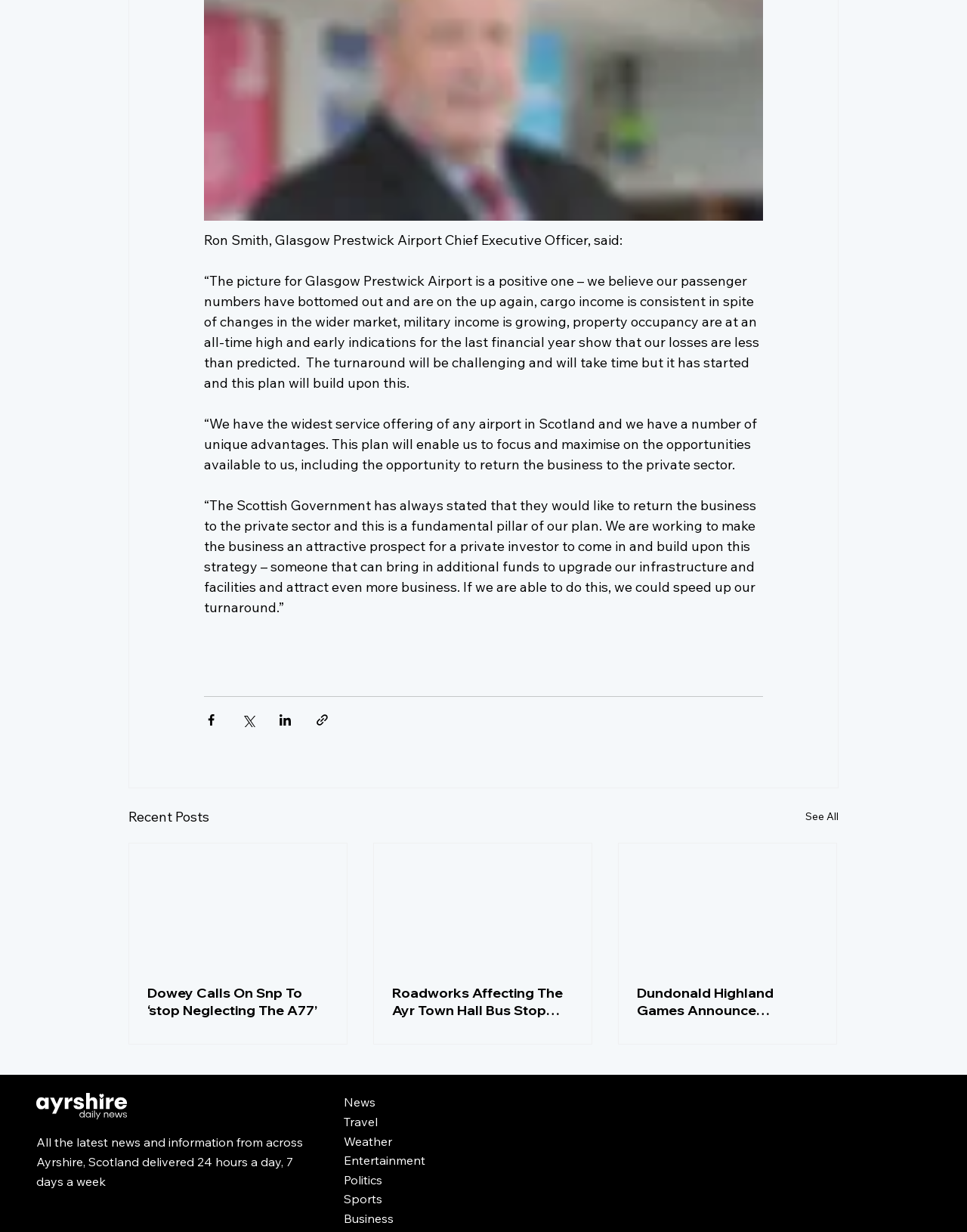Provide a thorough and detailed response to the question by examining the image: 
What is the occupation of Ron Smith?

Based on the quote provided, Ron Smith is the Chief Executive Officer of Glasgow Prestwick Airport, as stated in the first StaticText element.